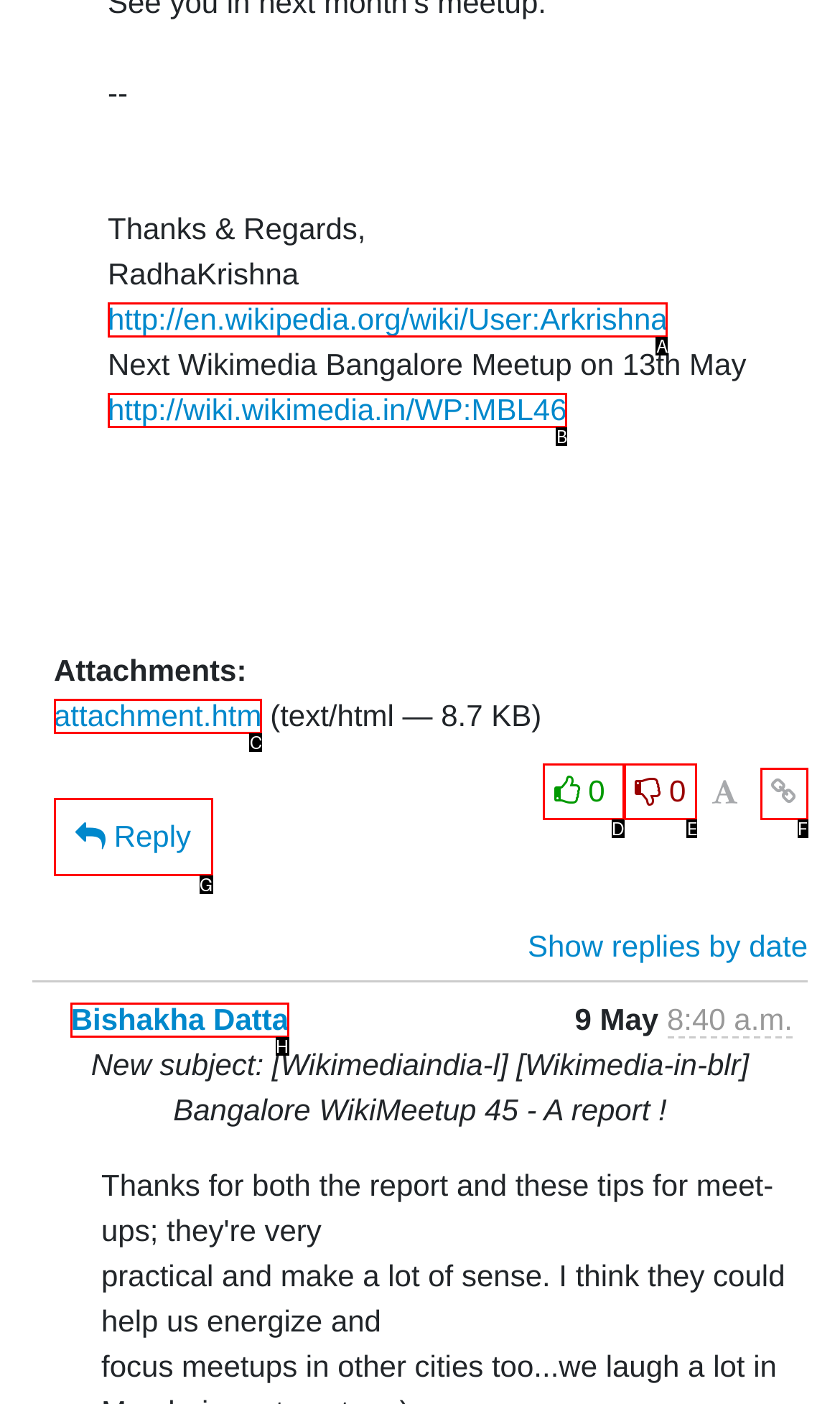Using the given description: http://en.wikipedia.org/wiki/User:Arkrishna, identify the HTML element that corresponds best. Answer with the letter of the correct option from the available choices.

A